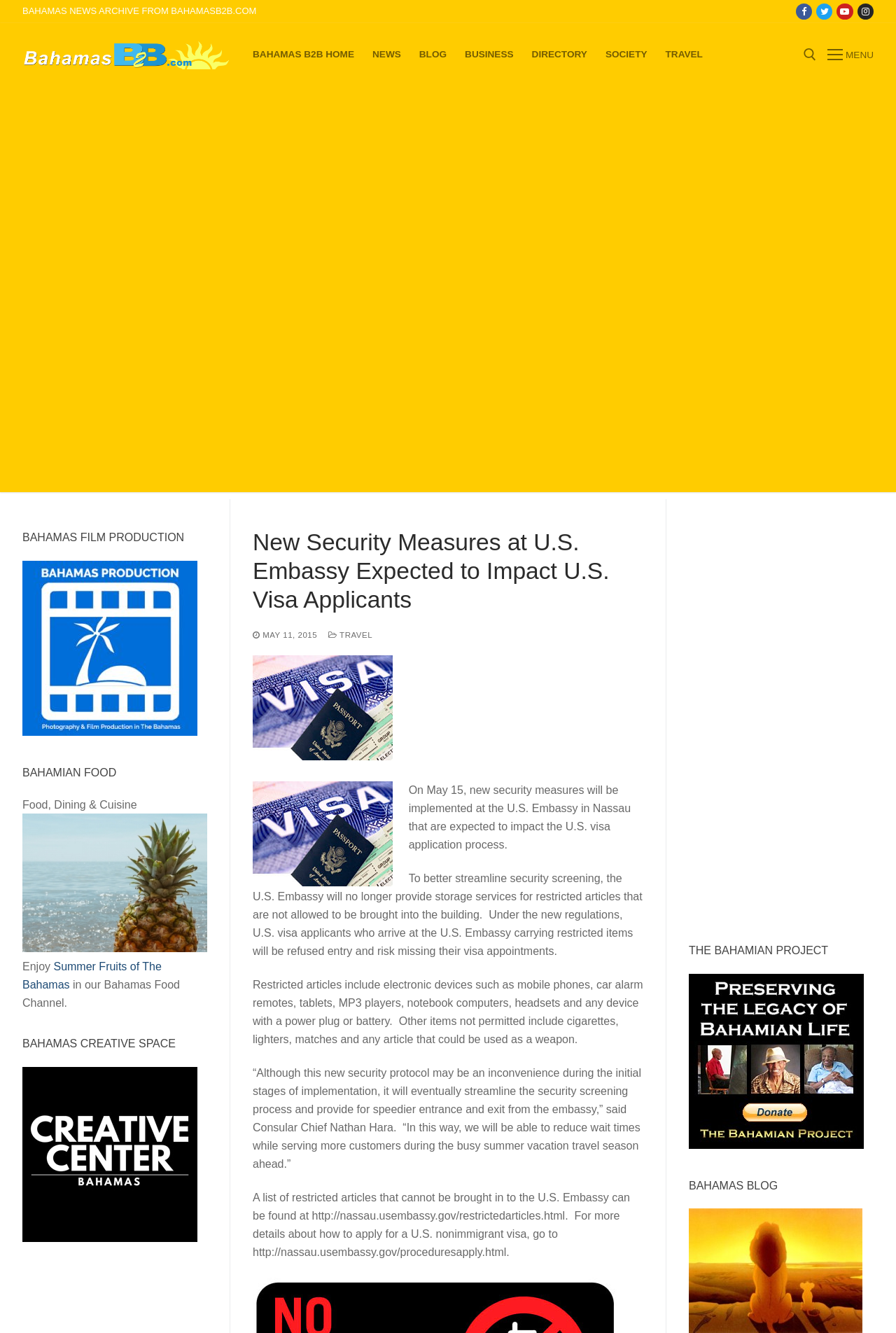What is the name of the Consular Chief quoted in the main article?
Identify the answer in the screenshot and reply with a single word or phrase.

Nathan Hara